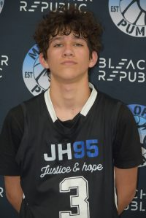Offer a thorough description of the image.

In this image, a young basketball player stands confidently against a dark background featuring the logos of "Bleacher Republic" and "North American Public". He is wearing a black jersey with the number "3" prominently displayed on the front, along with the text "JH95" and "Justice & hope". The player's curly hair adds to his youthful appearance, and he maintains a serious expression, suggesting a focused mindset typical of athletes during tournaments. This image captures the essence of competitive youth basketball, emphasizing both athletic talent and the spirit of teamwork.